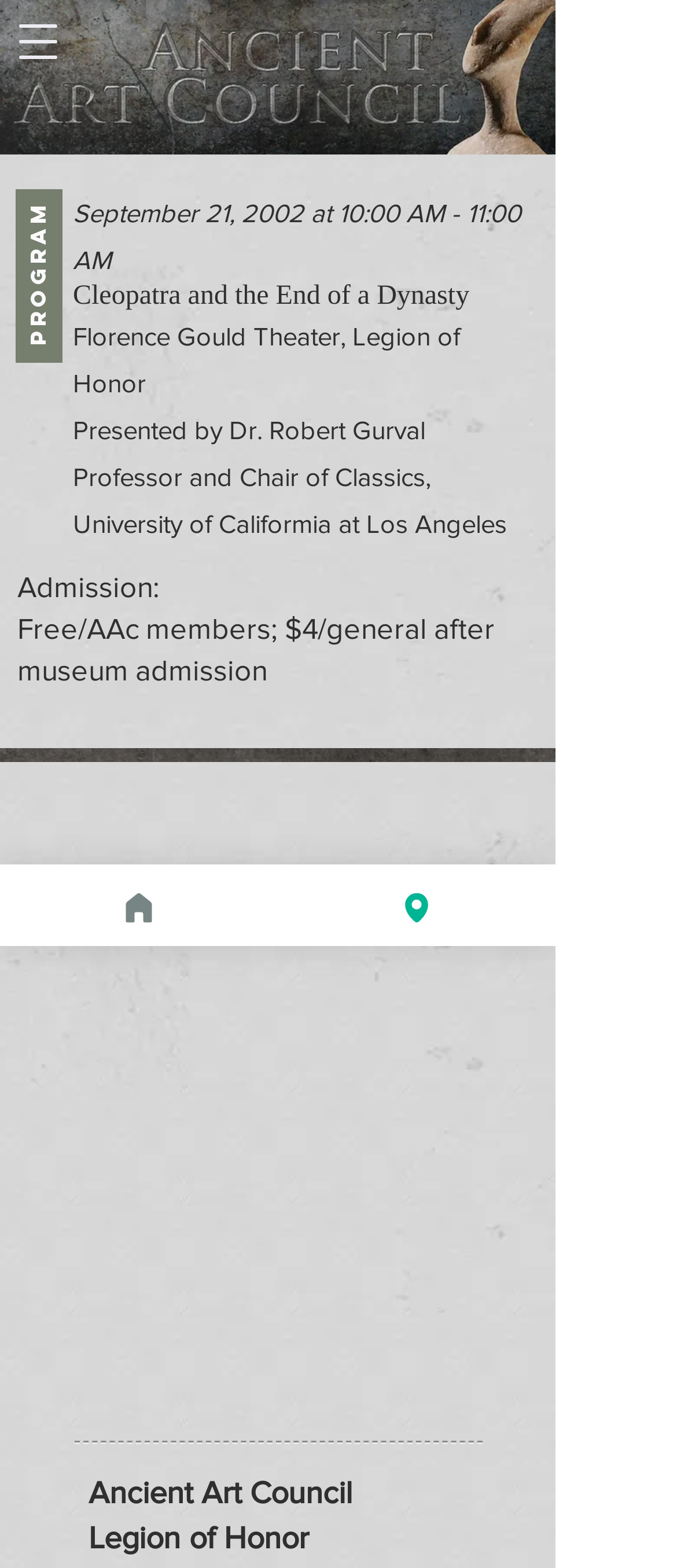What organization is associated with the event?
Provide a detailed answer to the question using information from the image.

I found the organization's name by reading the StaticText element with the text 'Ancient Art Council' which is located at the bottom of the webpage.